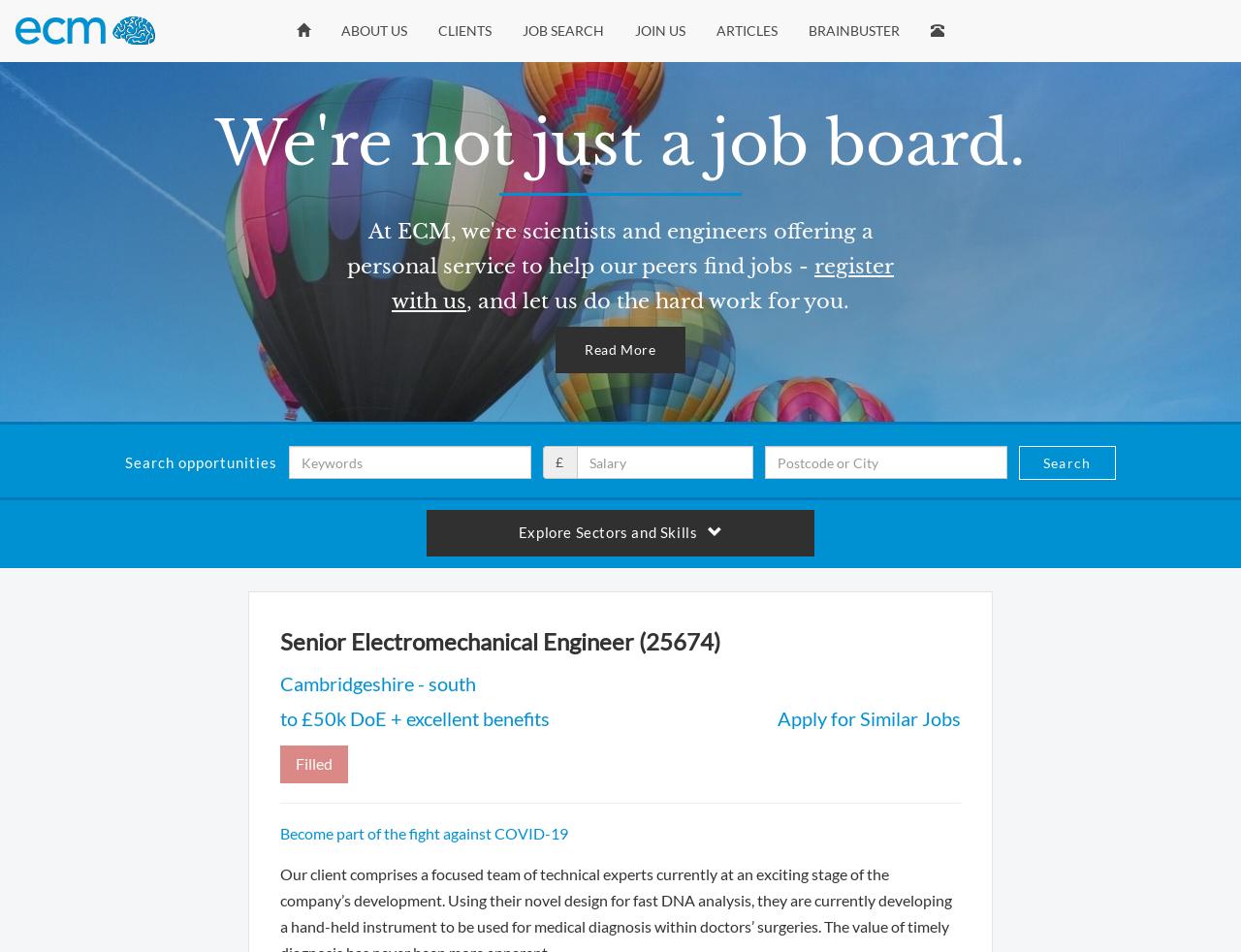Please indicate the bounding box coordinates of the element's region to be clicked to achieve the instruction: "Read more about the company". Provide the coordinates as four float numbers between 0 and 1, i.e., [left, top, right, bottom].

[0.448, 0.344, 0.552, 0.392]